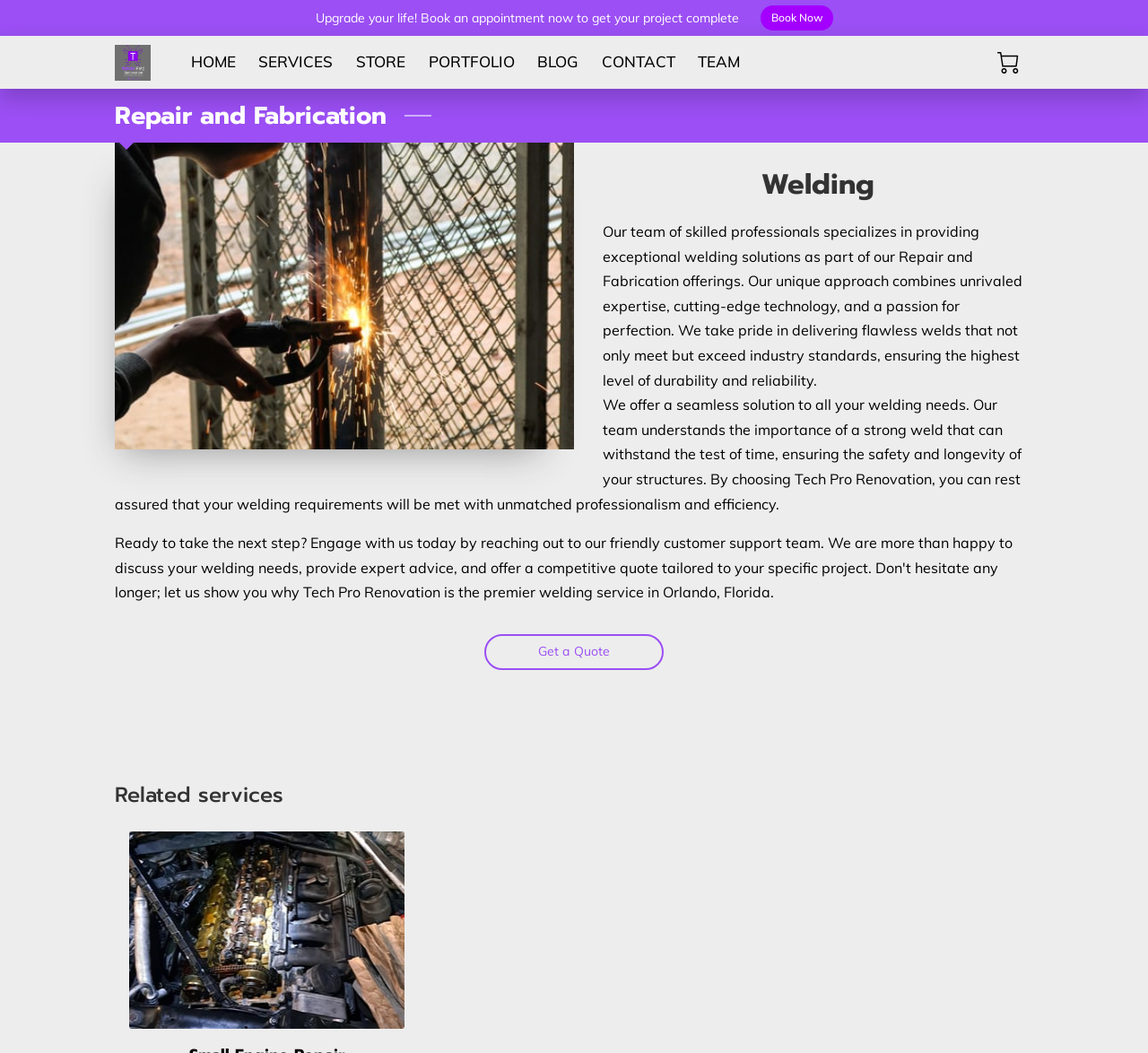Generate a thorough description of the webpage.

The webpage is about Tech Pro Renovation's welding services, specifically their repair and fabrication offerings. At the top, there is a prominent call-to-action, "Upgrade your life! Book an appointment now to get your project complete", accompanied by a "Book Now" button. 

To the left of this section, there is a logo of TechPro Renovation LLC, which is an image linked to the company's homepage. Below this, there is a navigation menu with links to different sections of the website, including HOME, SERVICES, STORE, PORTFOLIO, BLOG, CONTACT, and TEAM.

The main content of the page is divided into two sections. On the left, there is a heading "Repair and Fabrication" followed by a subheading "Welding". Below this, there is a large image that takes up most of the left side of the page. 

On the right side of the page, there is a detailed description of the company's welding services, highlighting their expertise, technology, and passion for perfection. This section also mentions the importance of strong welds and the benefits of choosing Tech Pro Renovation for welding needs.

Further down, there is a "Get a Quote" button, and below that, a section titled "Related services".